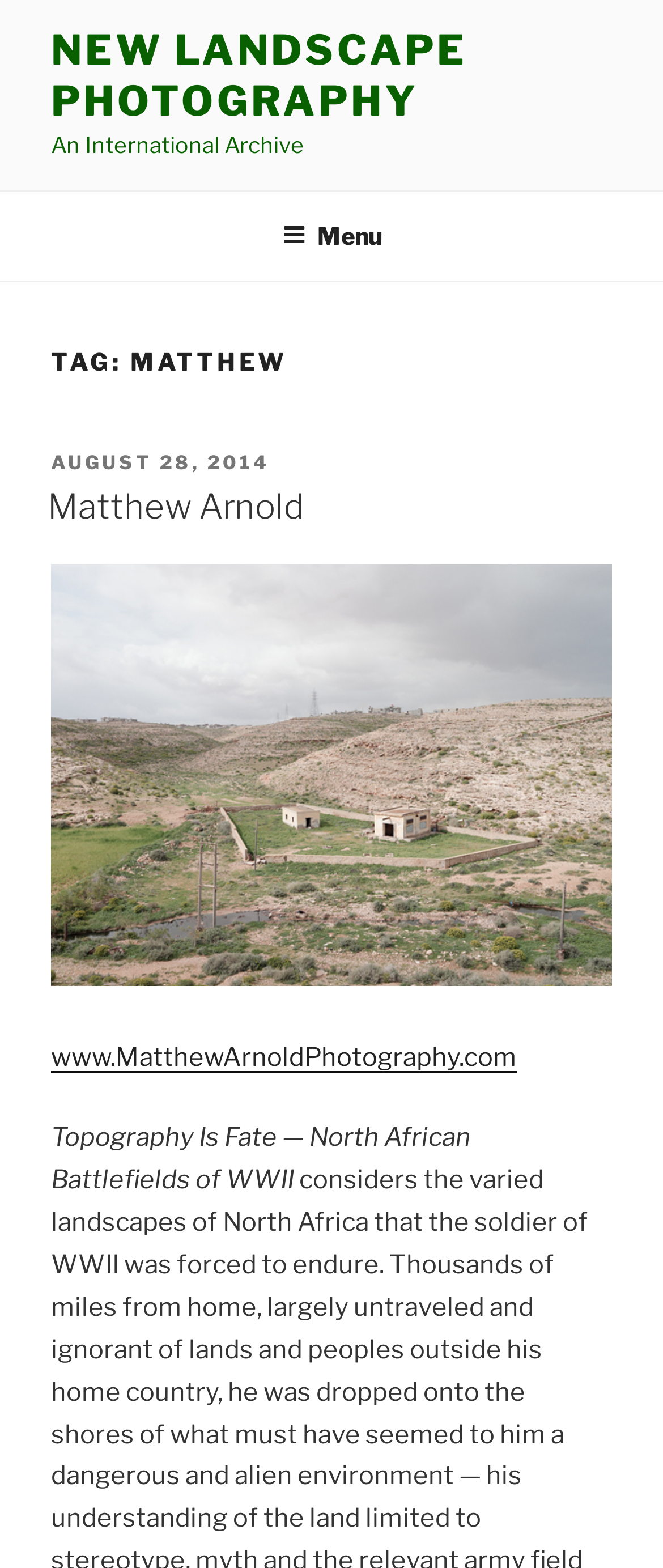What is the photographer's website? Look at the image and give a one-word or short phrase answer.

www.MatthewArnoldPhotography.com